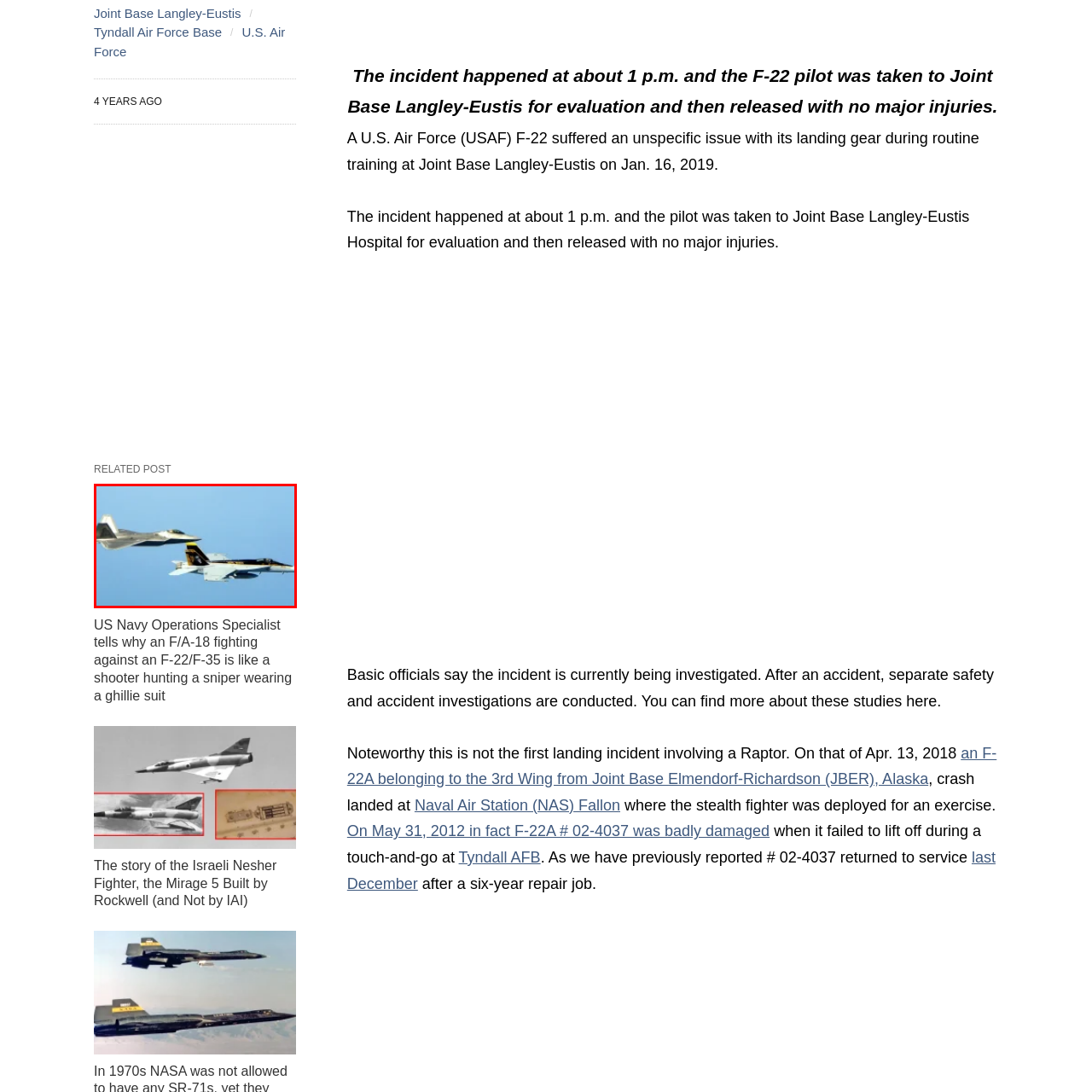What is the color of the sky in the image?
Focus on the red-bounded area of the image and reply with one word or a short phrase.

Blue